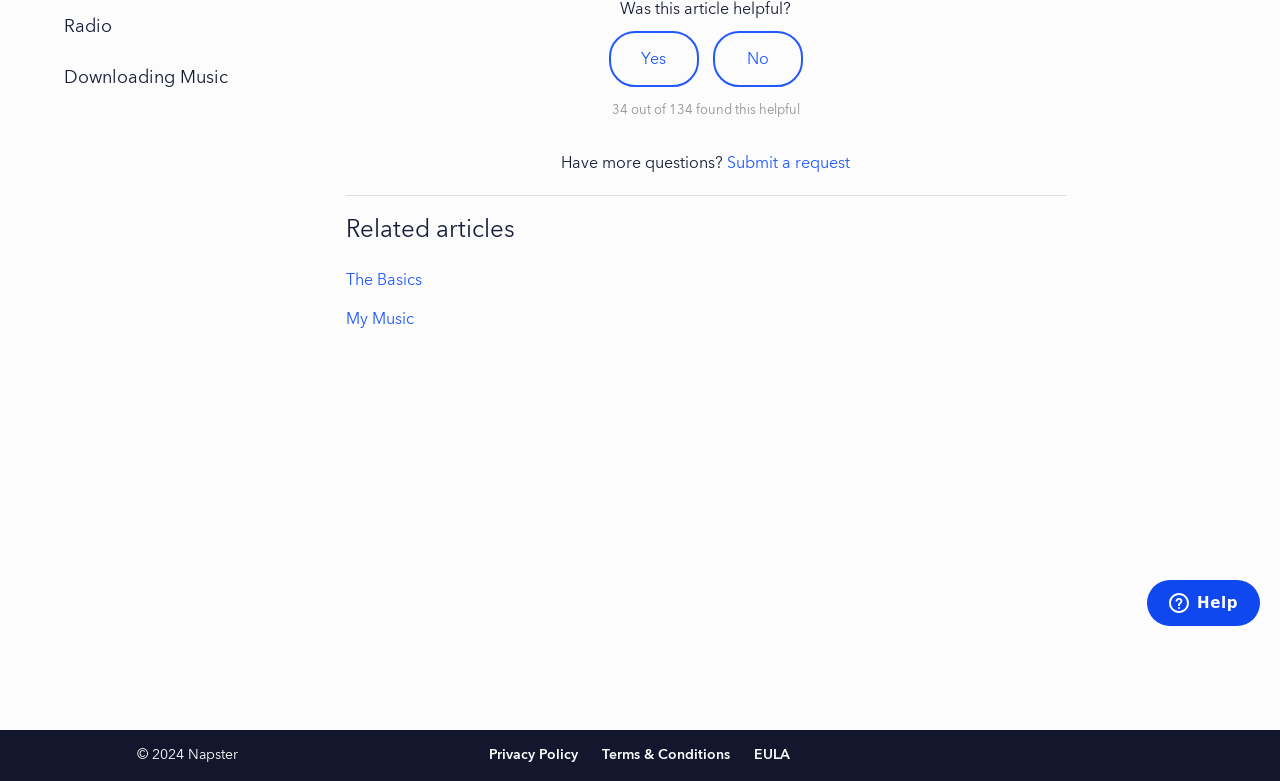Provide the bounding box coordinates for the specified HTML element described in this description: "Submit a request". The coordinates should be four float numbers ranging from 0 to 1, in the format [left, top, right, bottom].

[0.568, 0.191, 0.664, 0.227]